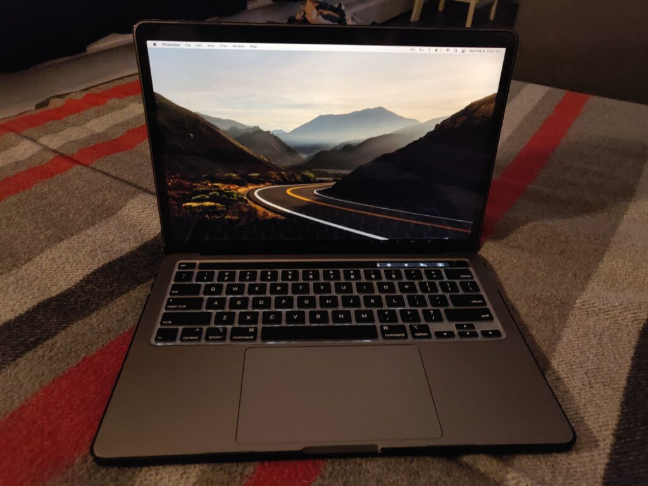Provide a single word or phrase to answer the given question: 
What is displayed on the laptop screen?

Landscape with winding roads